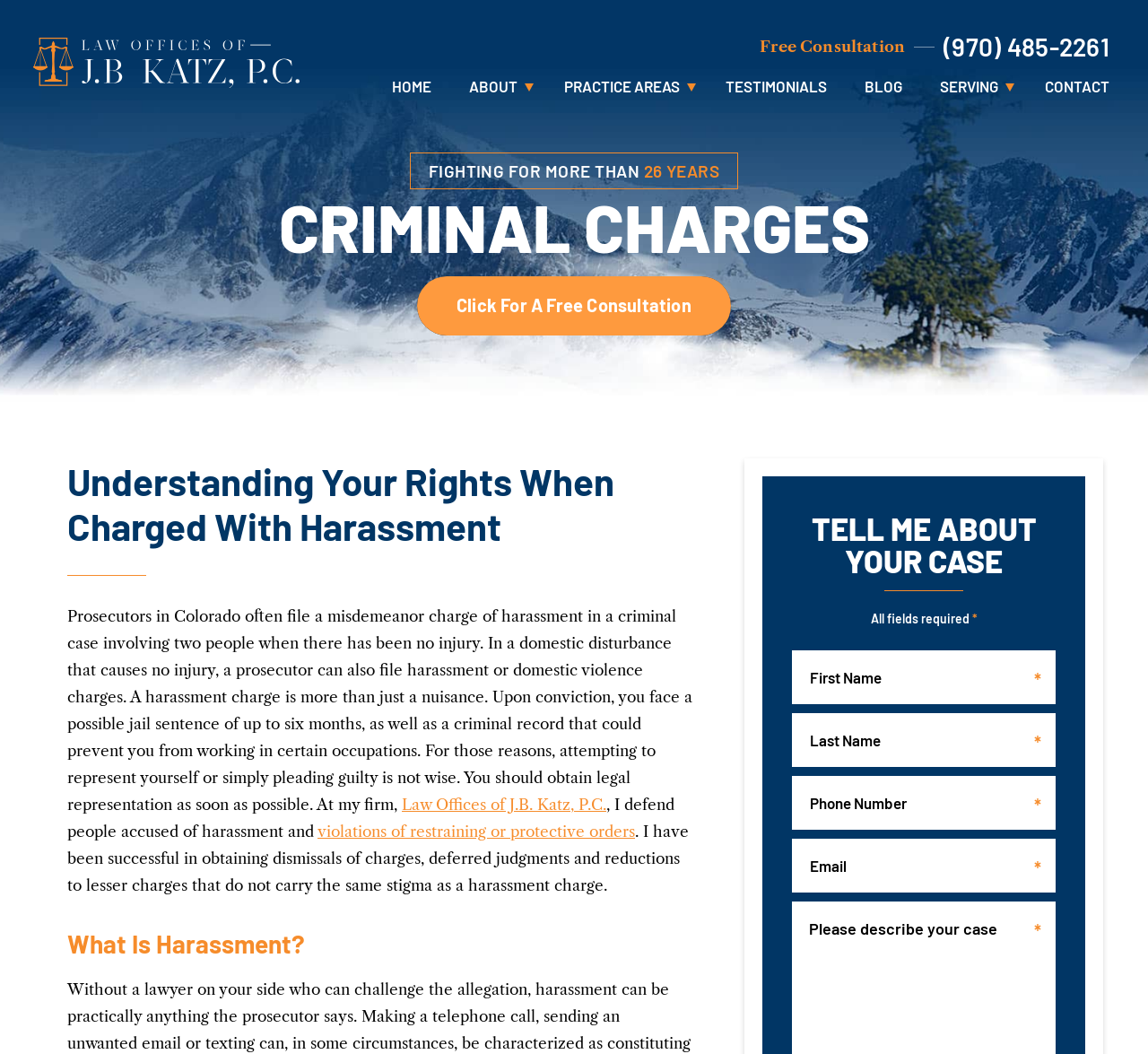Extract the top-level heading from the webpage and provide its text.

Understanding Your Rights When Charged With Harassment